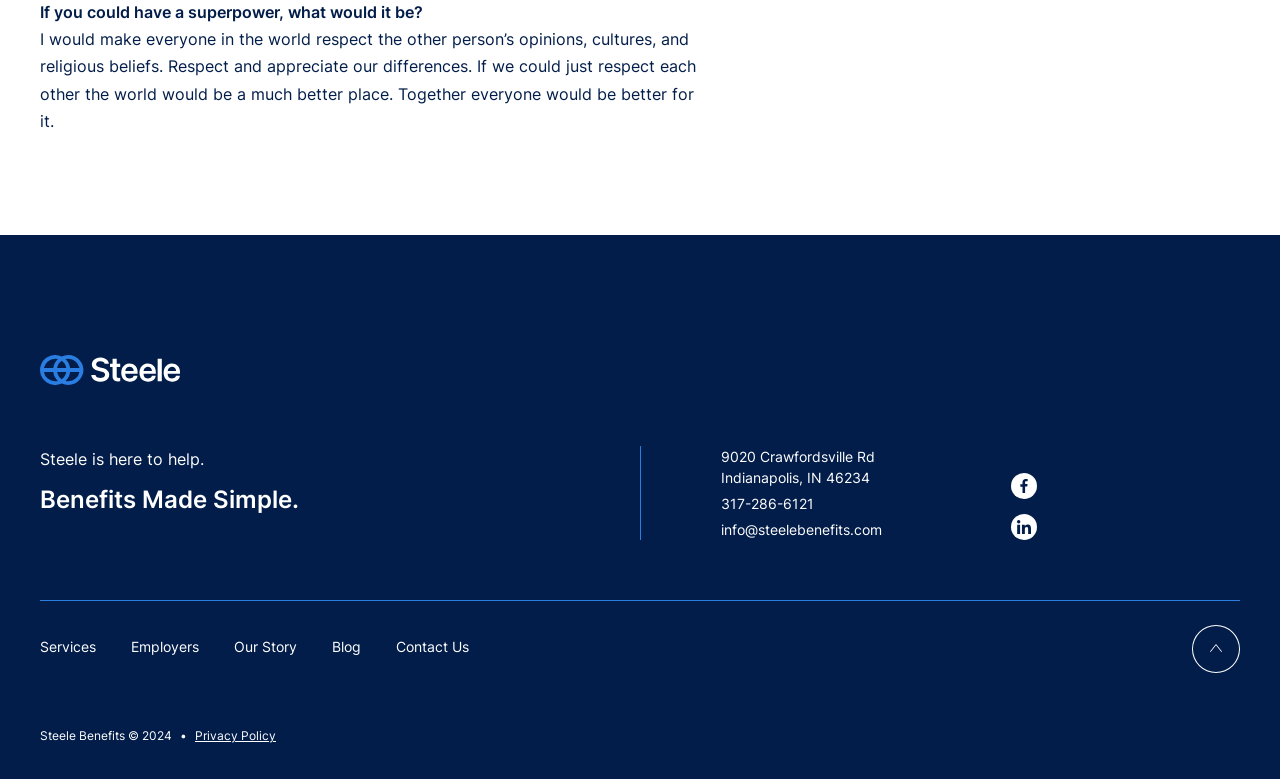Determine the bounding box coordinates for the element that should be clicked to follow this instruction: "Click on the 'Download Setup + Crack' button". The coordinates should be given as four float numbers between 0 and 1, in the format [left, top, right, bottom].

None